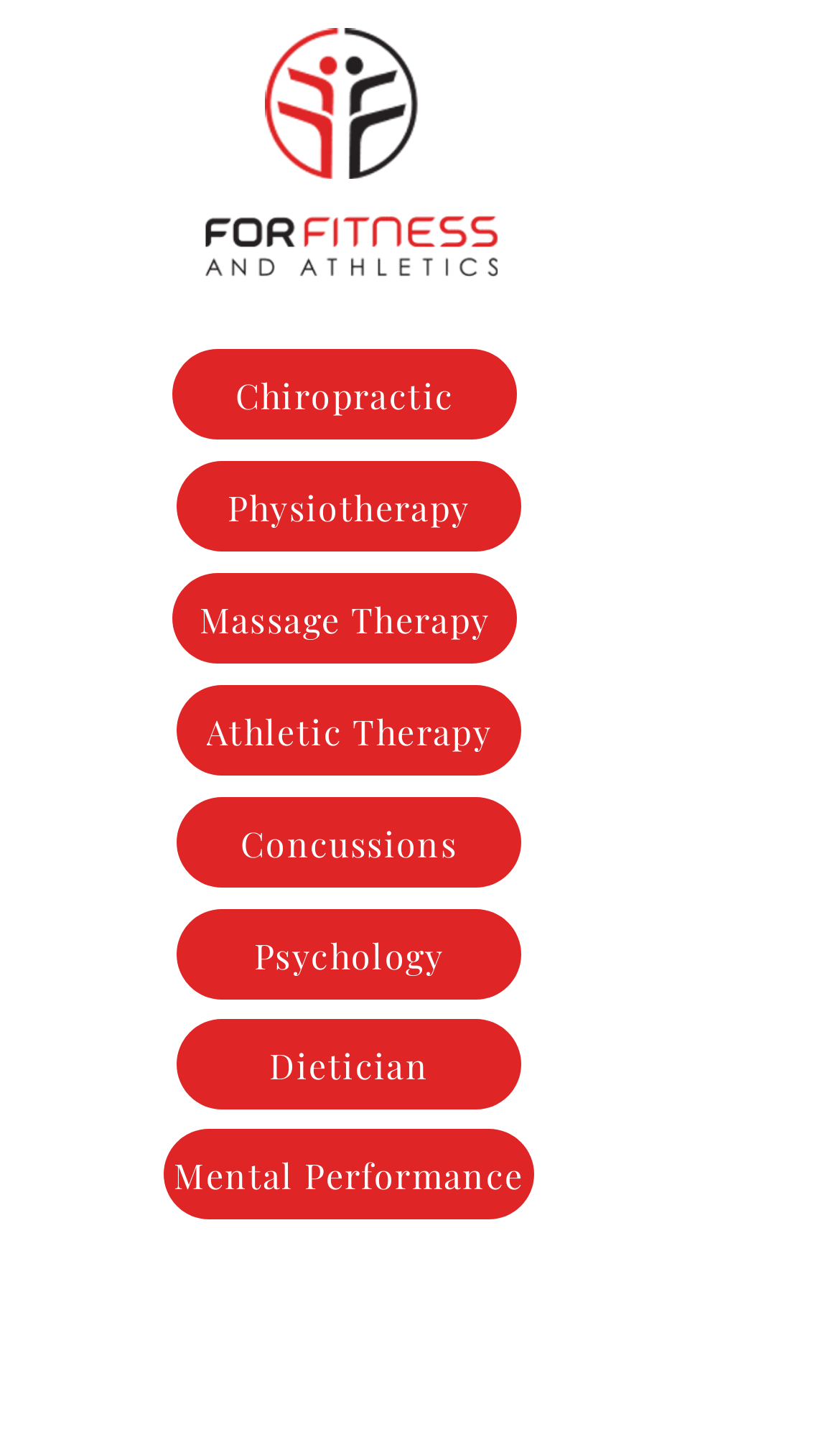What services are offered by ForFitness and Athletics?
Examine the screenshot and reply with a single word or phrase.

Chiropractic, Physiotherapy, etc.